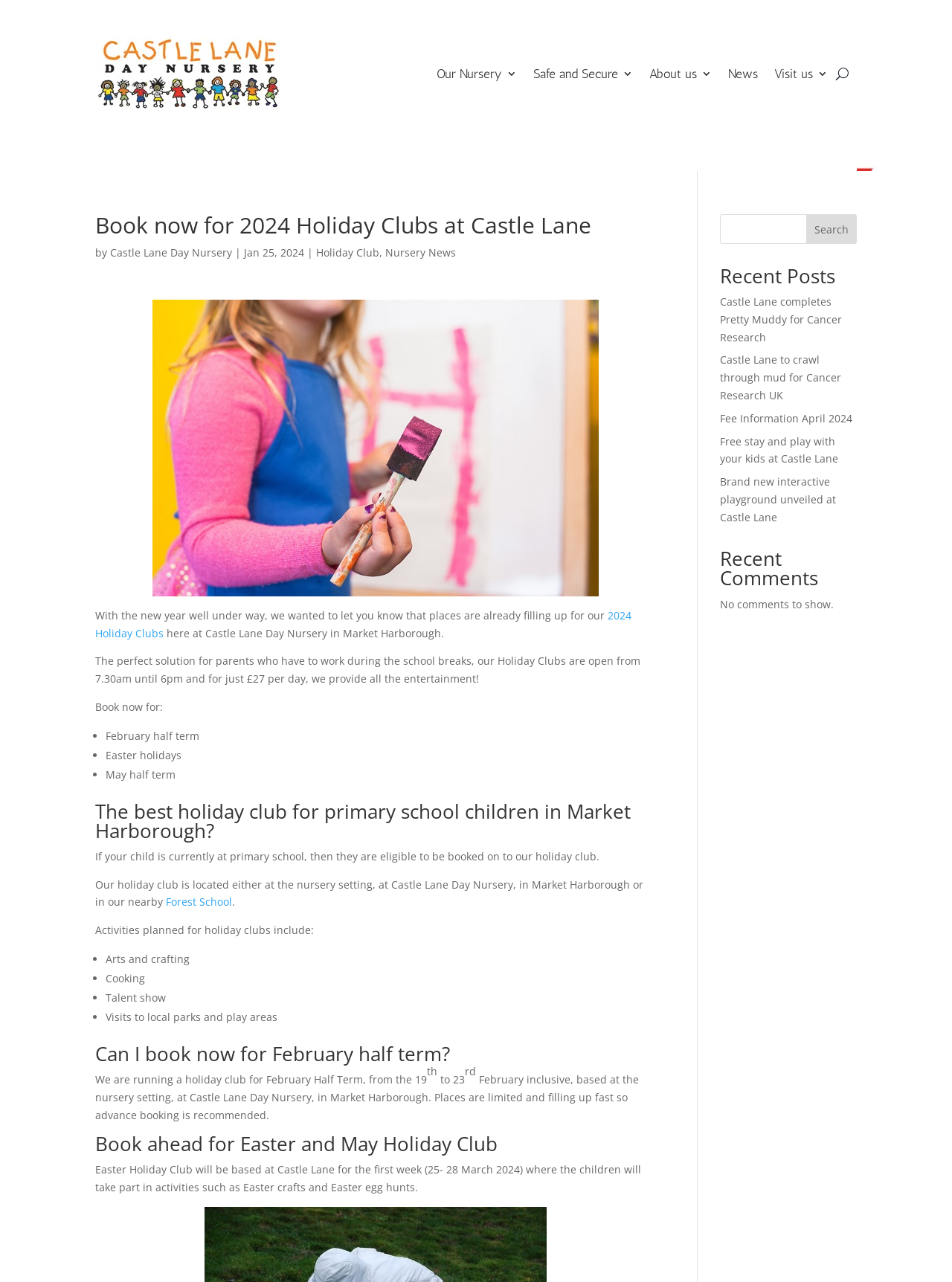Determine the bounding box coordinates of the section to be clicked to follow the instruction: "Click the 'Book now for 2024 Holiday Clubs' link". The coordinates should be given as four float numbers between 0 and 1, formatted as [left, top, right, bottom].

[0.1, 0.029, 0.295, 0.086]